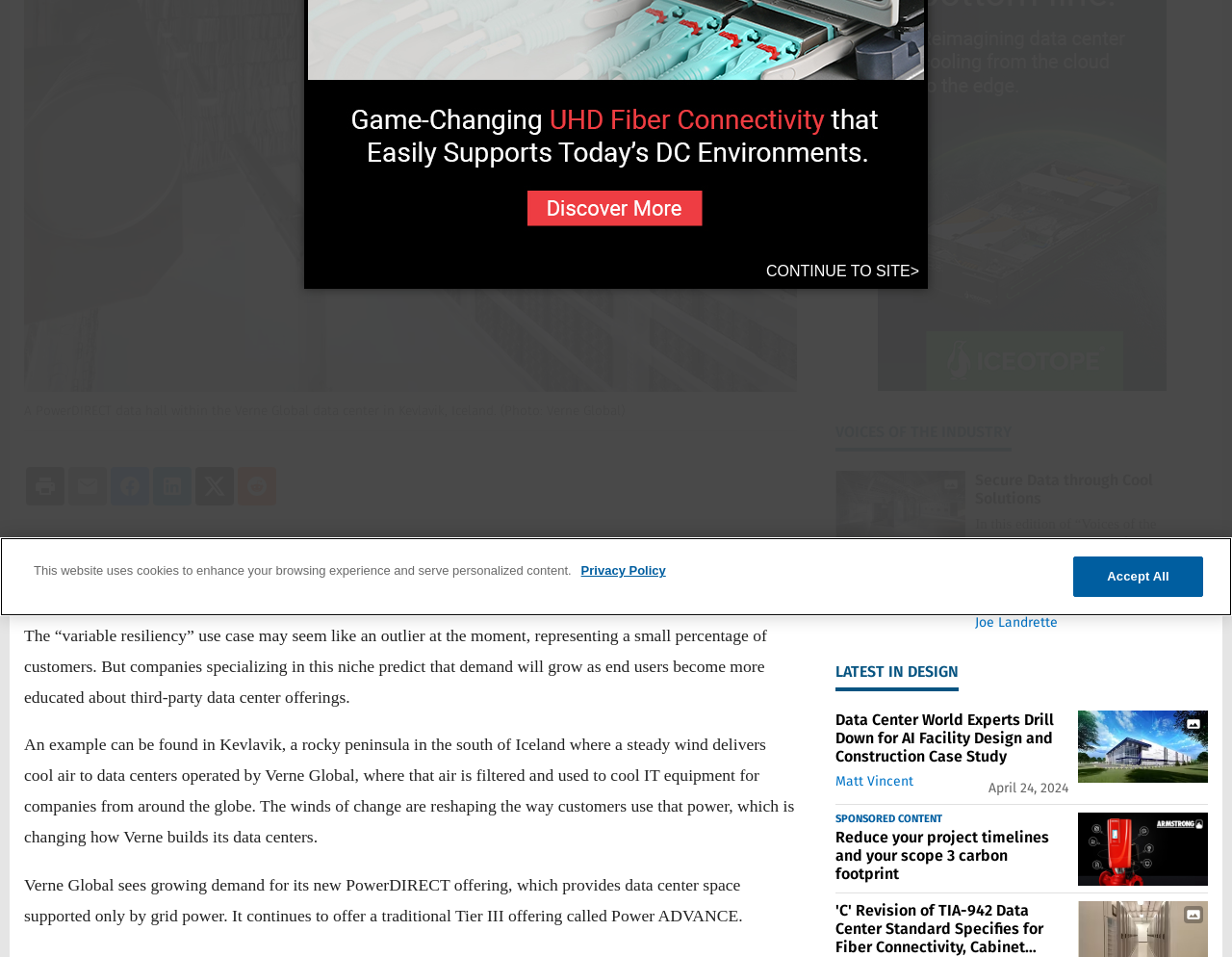Determine the bounding box coordinates (top-left x, top-left y, bottom-right x, bottom-right y) of the UI element described in the following text: parent_node: Rich Miller

[0.875, 0.915, 0.98, 0.991]